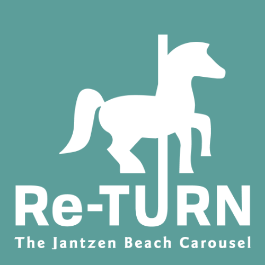Offer an in-depth description of the image shown.

The image features a stylized logo for the Jantzen Beach Carousel, prominently displayed against a teal background. The design showcases a white silhouette of a carousel horse, symbolizing the carousel's historical charm and nostalgic significance. Below the horse image, the word "Re-TURN" is displayed in bold text, signifying a celebration of the carousel's return, while further emphasizing its connection to the Jantzen Beach Carousel, indicated in a smaller font beneath. This logo encapsulates the essence of preservation and revitalization efforts surrounding the carousel, a beloved piece of Oregon's cultural heritage.